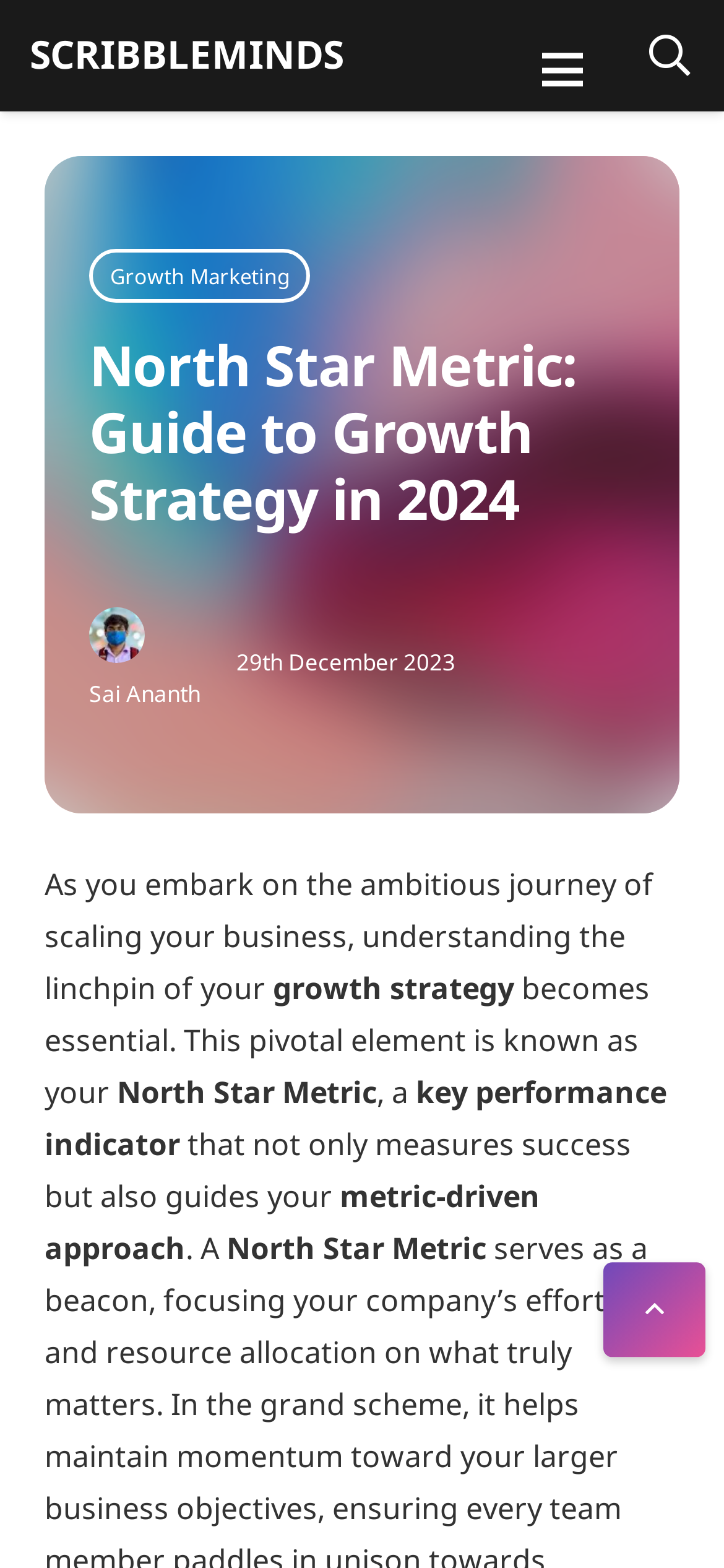Given the element description: "Growth Marketing", predict the bounding box coordinates of the UI element it refers to, using four float numbers between 0 and 1, i.e., [left, top, right, bottom].

[0.123, 0.158, 0.429, 0.193]